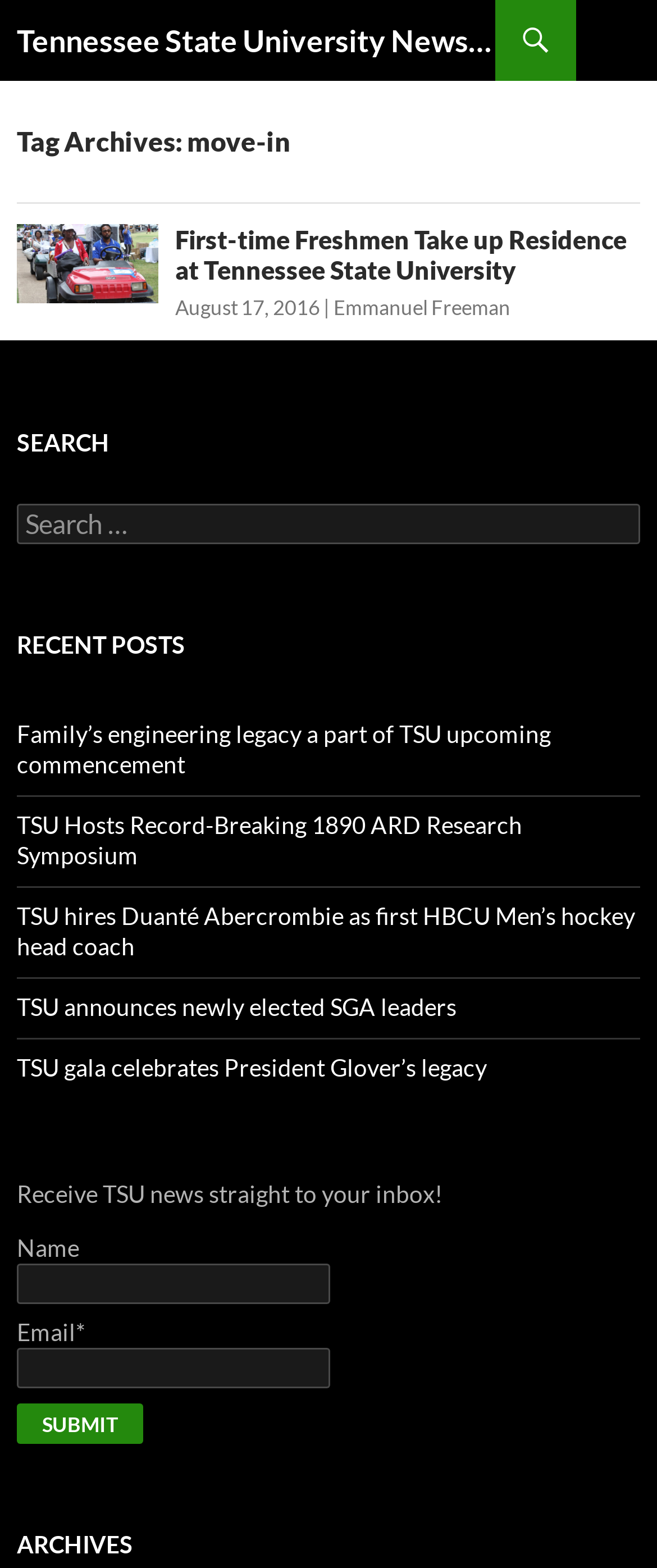Give a detailed account of the webpage.

The webpage is the newsroom of Tennessee State University, with a focus on the "move-in" event. At the top, there is a heading with the university's name, followed by a link to skip to the content. Below this, there is a main section that contains a header with the tag "move-in" and an article with a heading that reads "First-time Freshmen Take up Residence at Tennessee State University". This article has a link to the full story, a date "August 17, 2016", and an author's name "Emmanuel Freeman".

To the right of the article, there is a search bar with a label "Search for:" and a search box. Below the search bar, there are headings for "RECENT POSTS" and a navigation section that lists five recent news articles with links to each story.

Further down the page, there is a section that invites users to receive TSU news straight to their inbox, with a form that includes fields for name and email, and a submit button. At the very bottom of the page, there is a heading for "ARCHIVES".